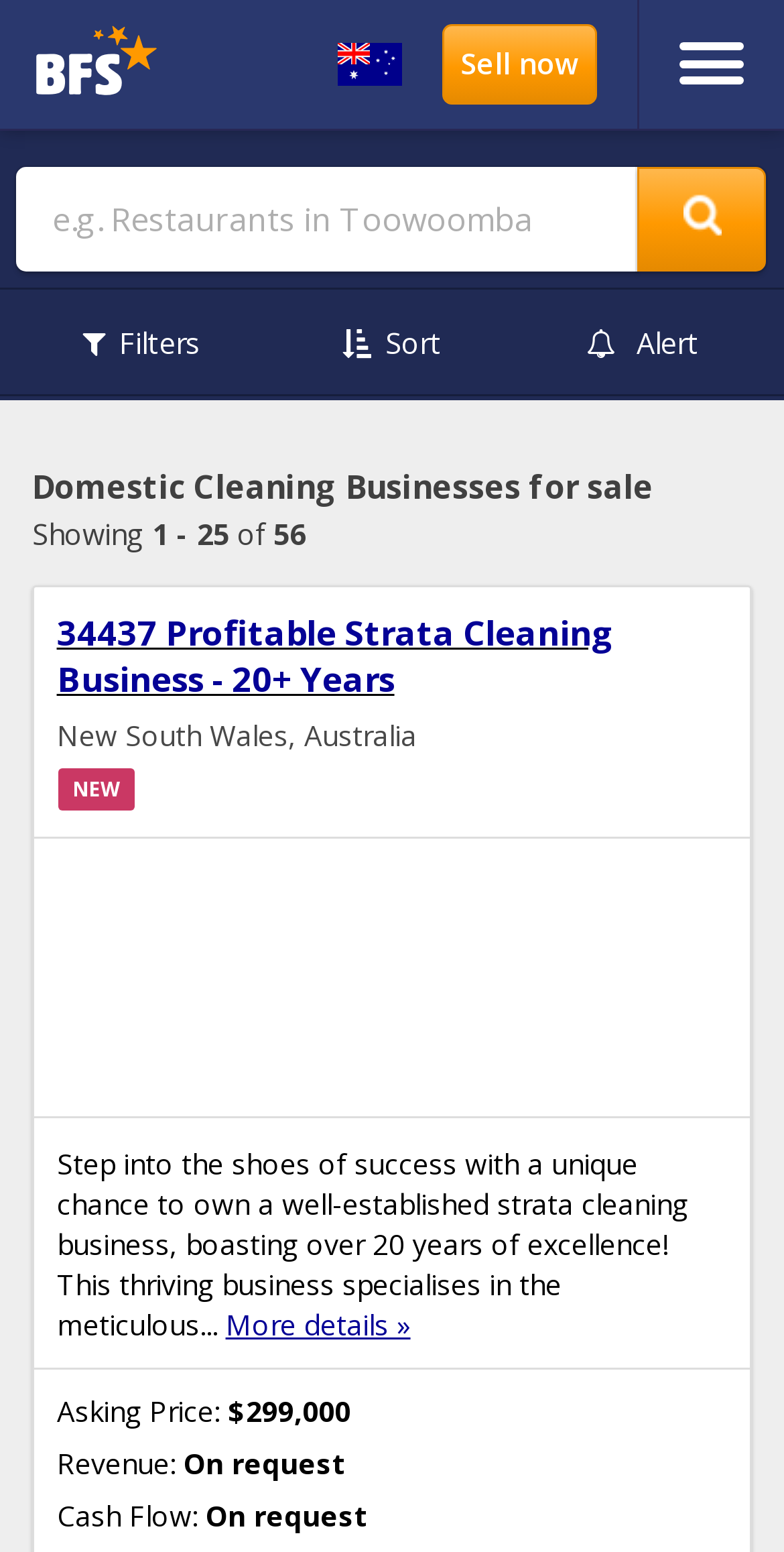What is the location of the business in the second row?
Please provide a detailed answer to the question.

The second row of the business list contains a grid cell with the text 'New South Wales, Australia' which suggests that this is the location of the business.